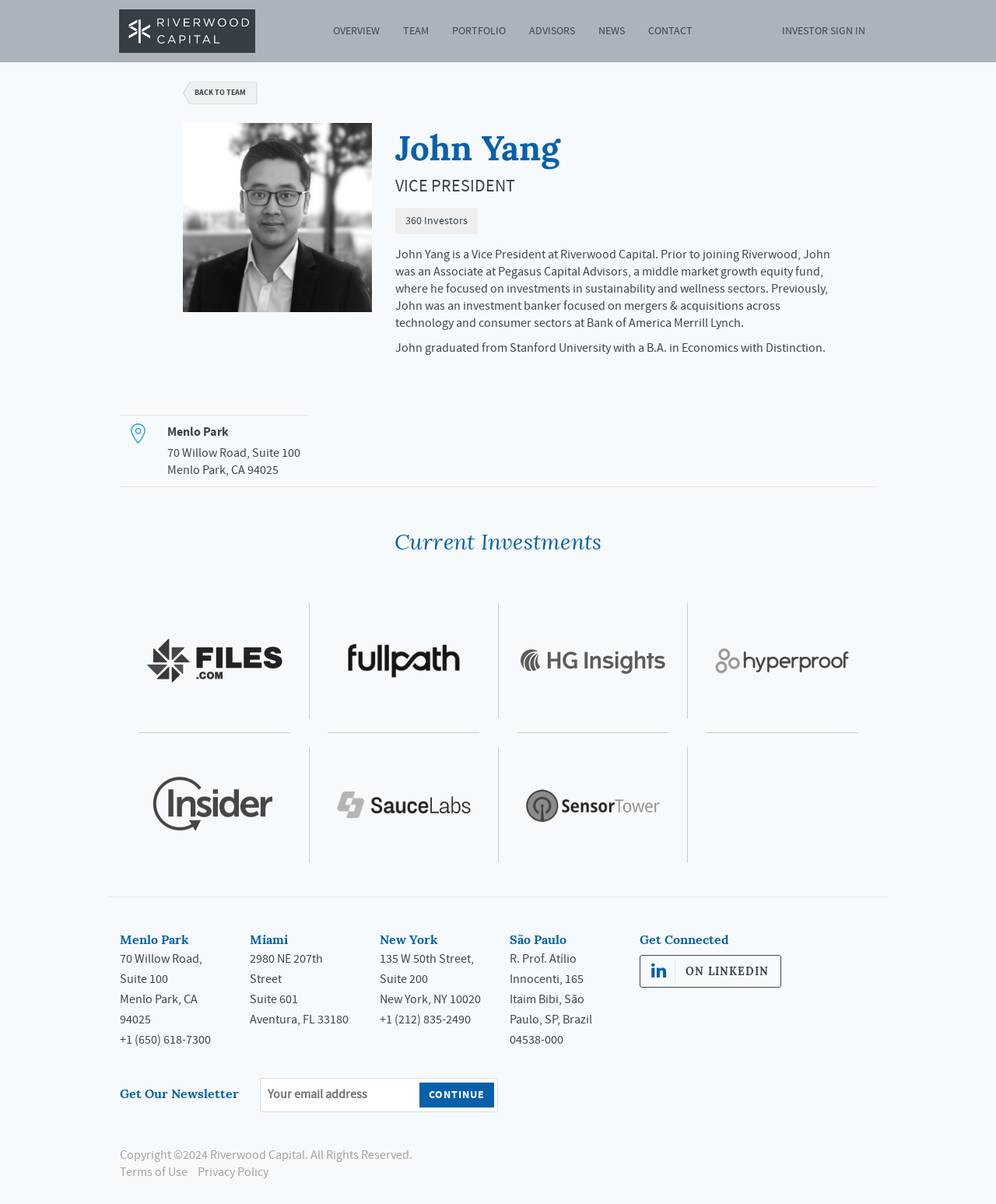Analyze the image and answer the question with as much detail as possible: 
What is the purpose of the 'Get Connected' section?

The 'Get Connected' section on the webpage contains a link with the text ' ON LINKEDIN', which suggests that the purpose of this section is to allow users to connect with Riverwood Capital on LinkedIn.